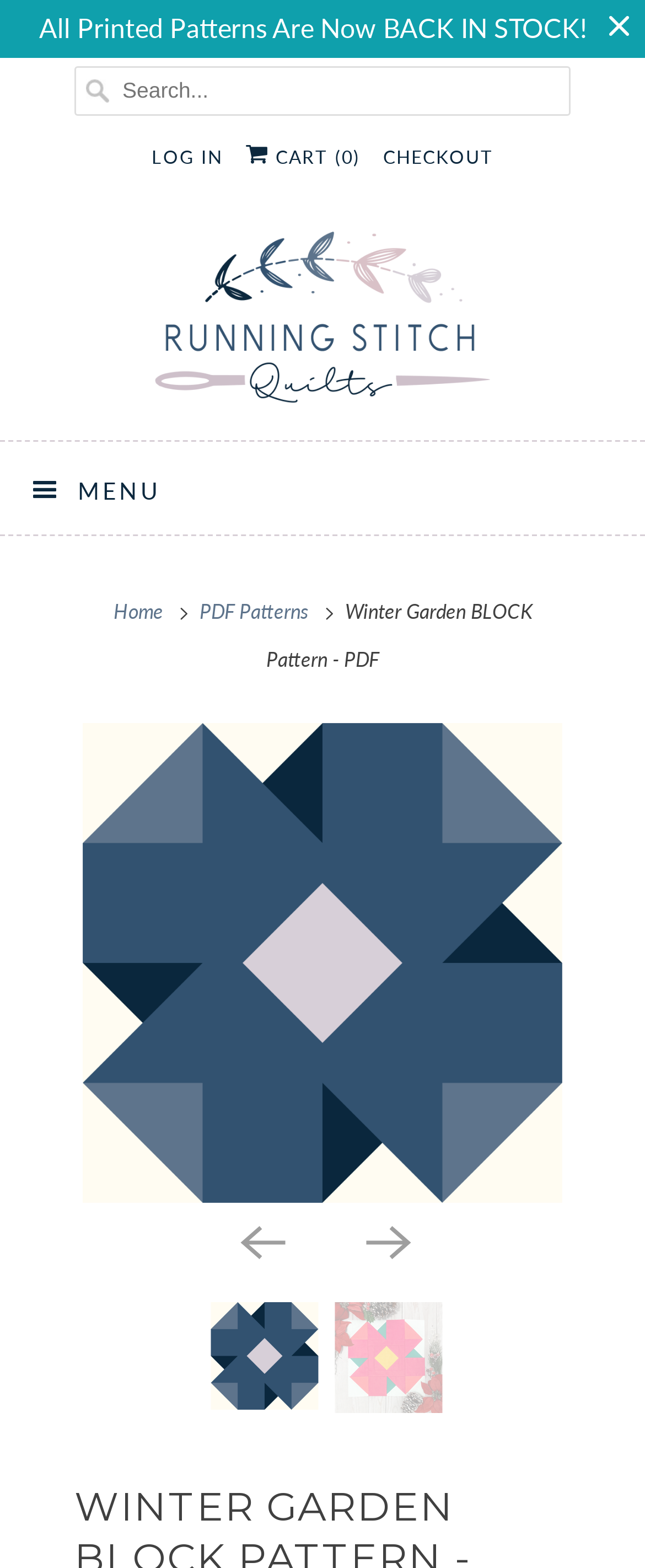Predict the bounding box coordinates of the area that should be clicked to accomplish the following instruction: "Search for a pattern". The bounding box coordinates should consist of four float numbers between 0 and 1, i.e., [left, top, right, bottom].

[0.115, 0.042, 0.885, 0.074]